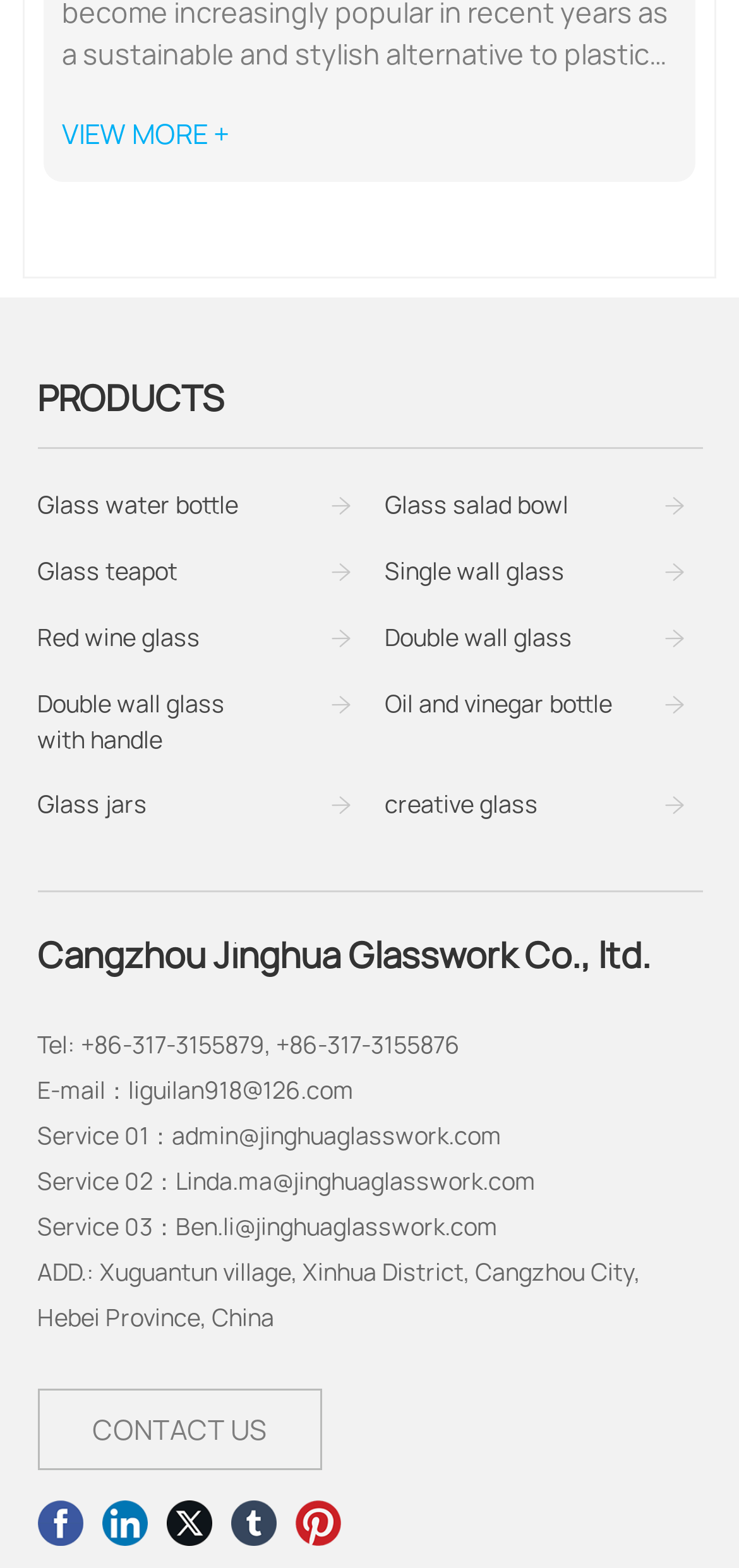Using the information in the image, could you please answer the following question in detail:
What is the company name?

The company name can be found in the heading element at the top of the webpage, which reads 'Cangzhou Jinghua Glasswork Co., ltd.'.